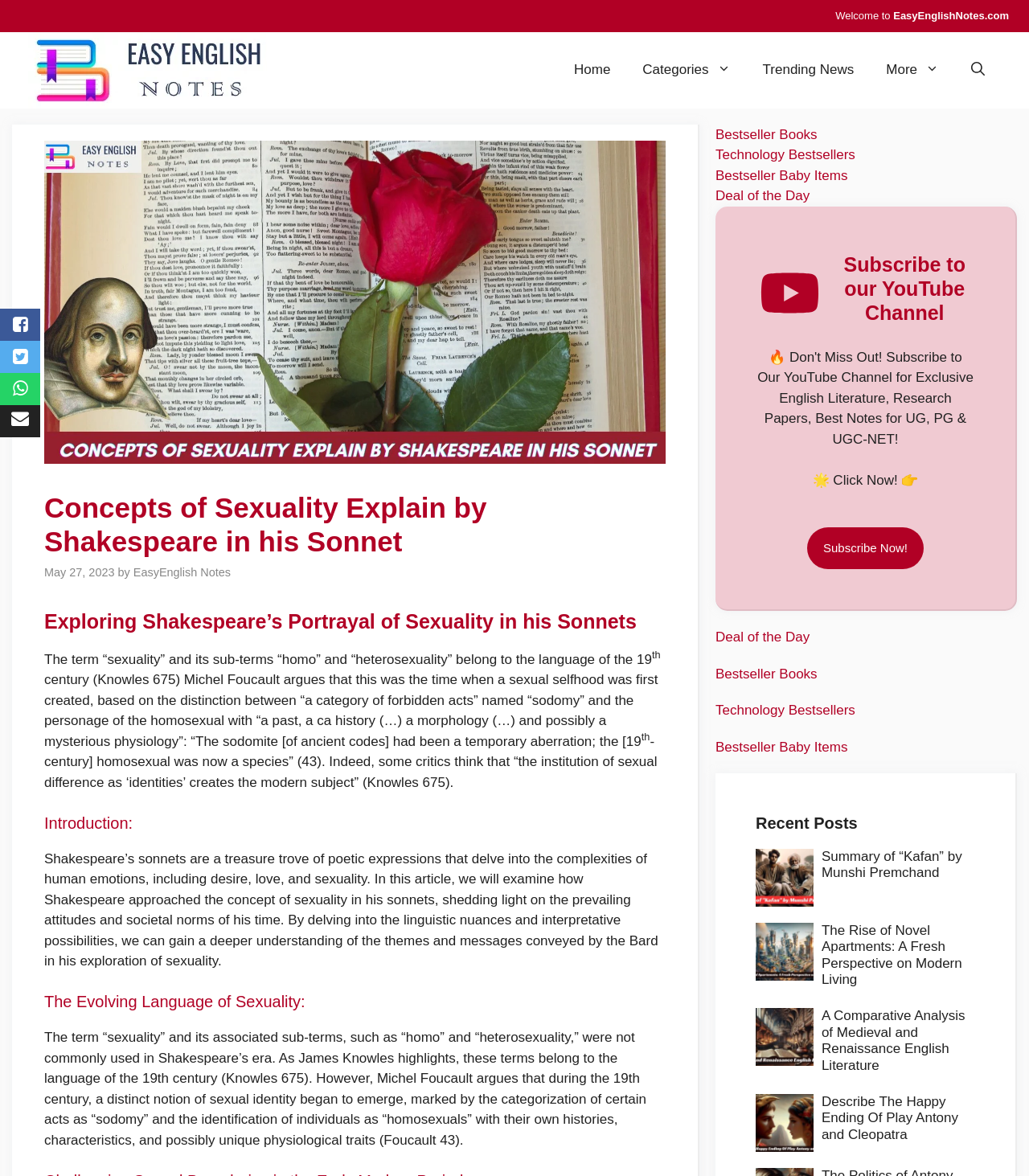Given the webpage screenshot and the description, determine the bounding box coordinates (top-left x, top-left y, bottom-right x, bottom-right y) that define the location of the UI element matching this description: alt="Easy English Notes"

[0.027, 0.052, 0.259, 0.065]